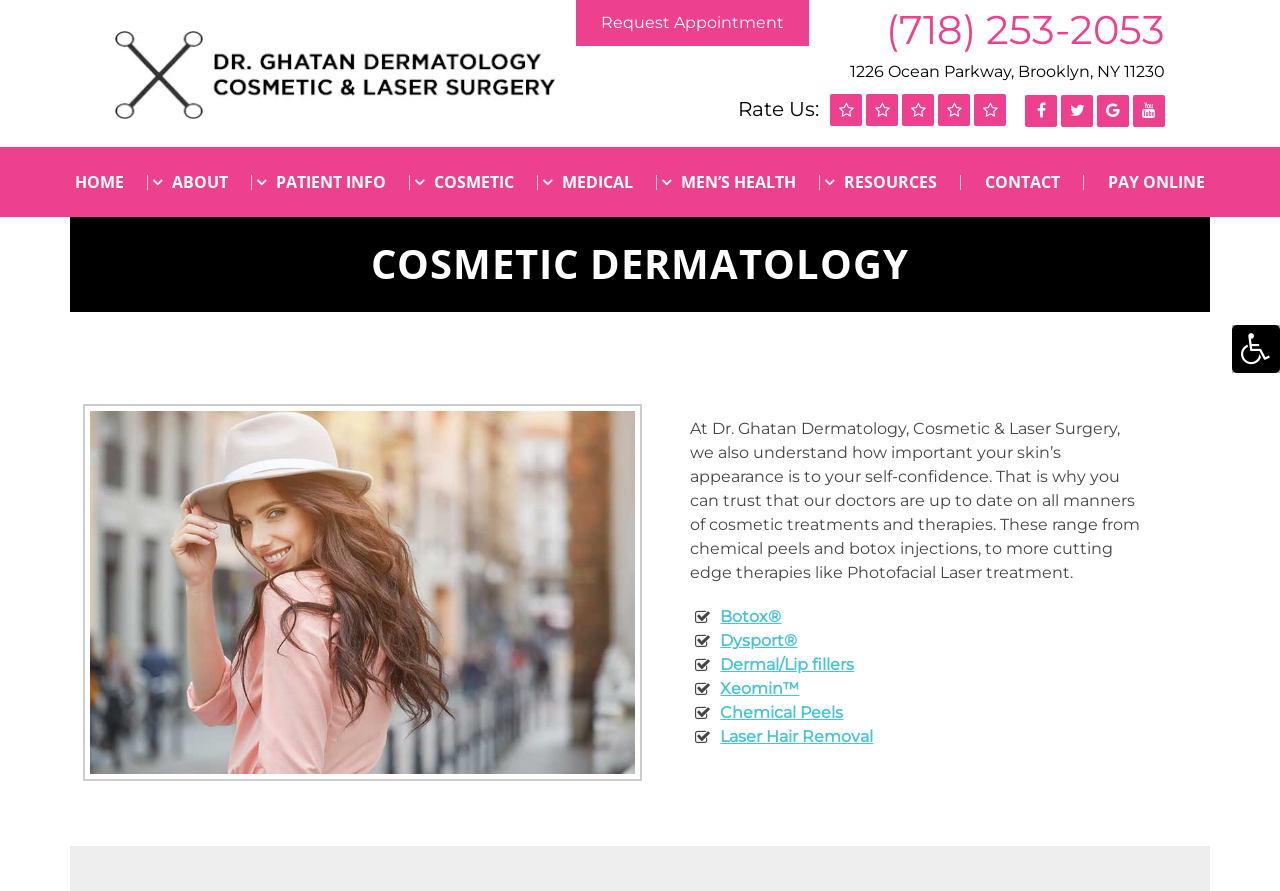For the following element description, predict the bounding box coordinates in the format (top-left x, top-left y, bottom-right x, bottom-right y). All values should be floating point numbers between 0 and 1. Description: parent_node: Rate Us:

[0.801, 0.107, 0.826, 0.143]